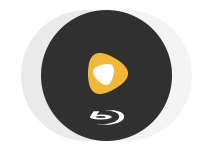Using the information in the image, give a comprehensive answer to the question: 
What color is the stylized play button?

The caption states that the logo features a 'vibrant yellow shape that resembles a stylized play button', indicating that the play button is yellow in color.